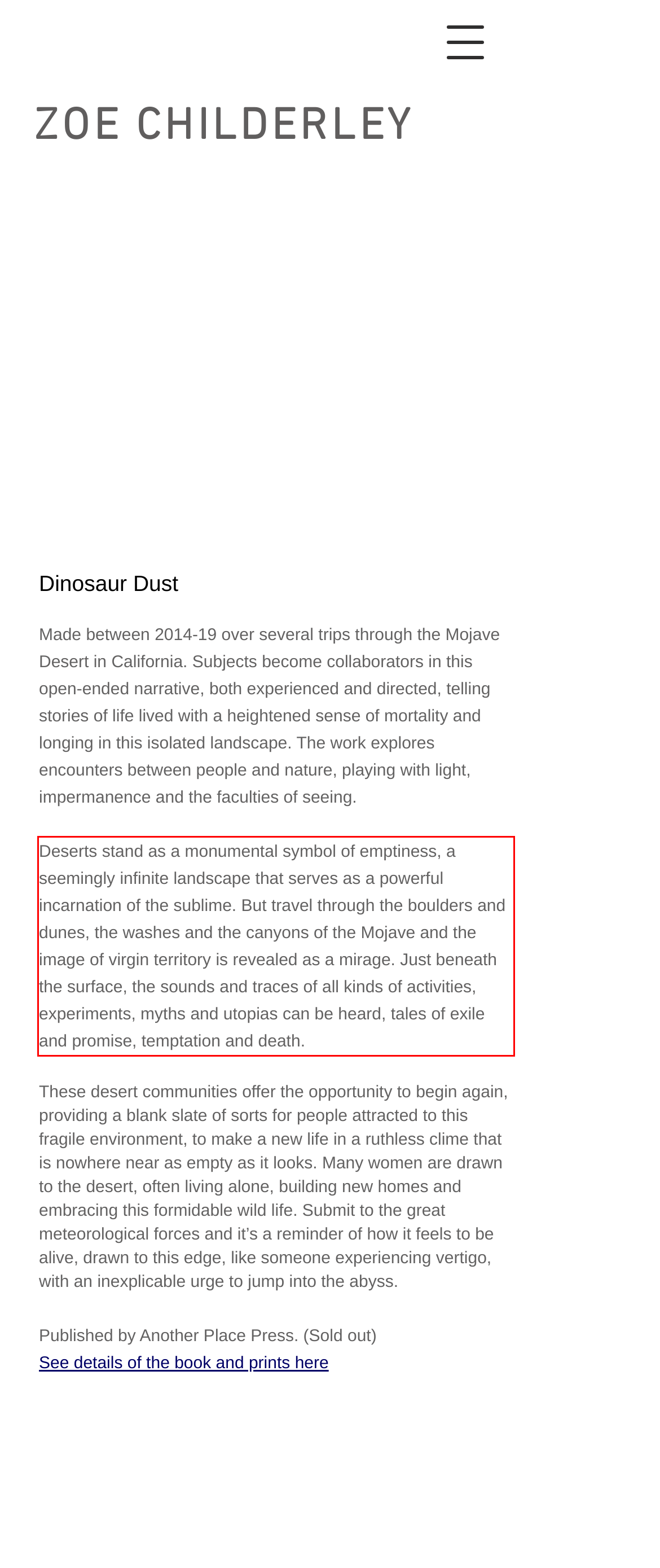Your task is to recognize and extract the text content from the UI element enclosed in the red bounding box on the webpage screenshot.

Deserts stand as a monumental symbol of emptiness, a seemingly infinite landscape that serves as a powerful incarnation of the sublime. But travel through the boulders and dunes, the washes and the canyons of the Mojave and the image of virgin territory is revealed as a mirage. Just beneath the surface, the sounds and traces of all kinds of activities, experiments, myths and utopias can be heard, tales of exile and promise, temptation and death.